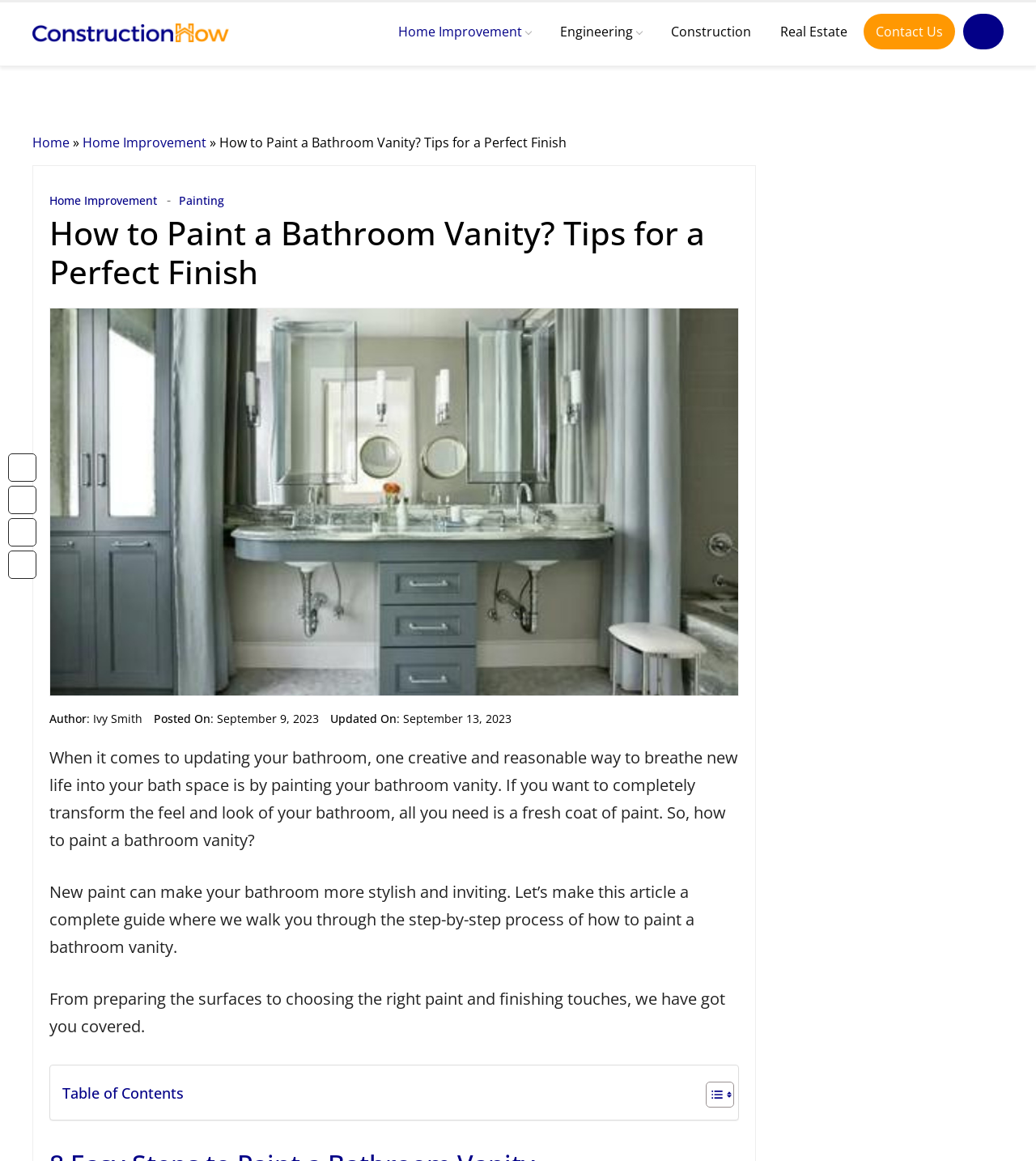Summarize the contents and layout of the webpage in detail.

The webpage is about a guide on how to paint a bathroom vanity, with a focus on providing a step-by-step process for transforming the look and feel of a bathroom. At the top of the page, there is a header section with a logo on the left, a search button on the right, and several links to different categories, including Home Improvement, Engineering, Construction, and Real Estate, in the middle.

Below the header, there is a navigation section with breadcrumbs, showing the path from the home page to the current article. The title of the article, "How to Paint a Bathroom Vanity? Tips for a Perfect Finish", is displayed prominently in the middle of the page.

On the left side of the page, there is a large image related to painting a bathroom vanity, taking up most of the vertical space. Below the image, there is information about the author, posting date, and update date.

The main content of the article starts below the image, with a brief introduction to the benefits of painting a bathroom vanity. The text is divided into several paragraphs, with a clear and concise writing style. The article promises to provide a complete guide on how to paint a bathroom vanity, covering topics such as preparing surfaces, choosing the right paint, and finishing touches.

On the right side of the page, there is a table of contents with links to different sections of the article. There are also several social media links and icons scattered throughout the page. Overall, the webpage has a clean and organized layout, making it easy to navigate and read.